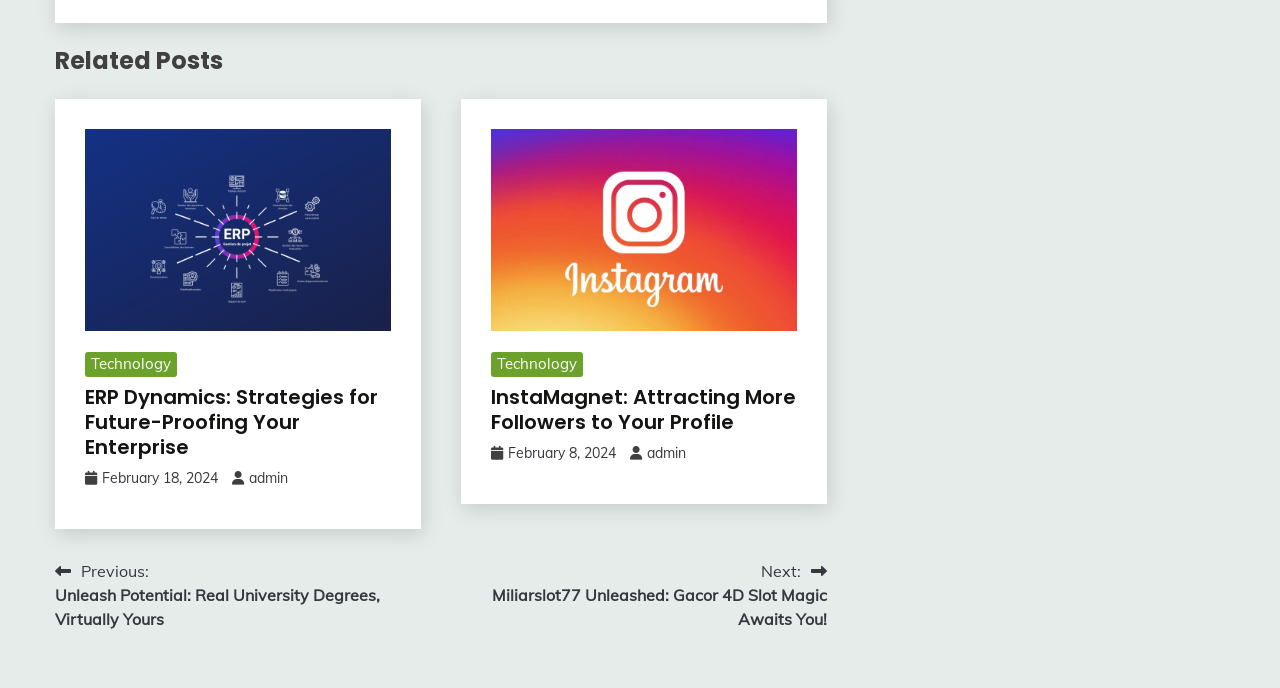Pinpoint the bounding box coordinates for the area that should be clicked to perform the following instruction: "Read post 'InstaMagnet: Attracting More Followers to Your Profile'".

[0.383, 0.188, 0.622, 0.481]